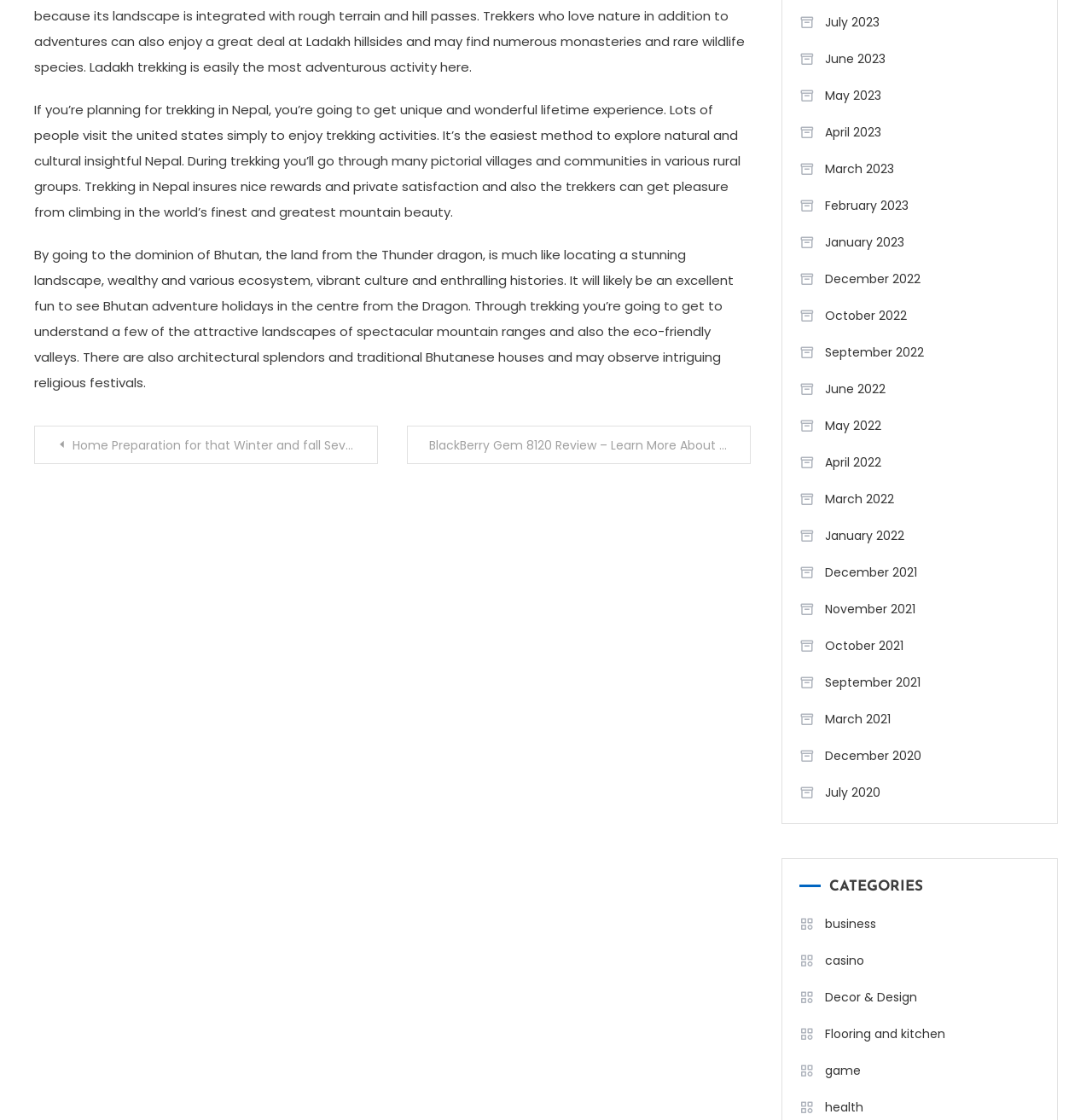What type of links are listed on the right side of the webpage?
Please answer the question with a detailed response using the information from the screenshot.

The links listed on the right side of the webpage, starting from 'July 2023' to 'July 2020', appear to be archive links, allowing users to access posts from specific months and years.